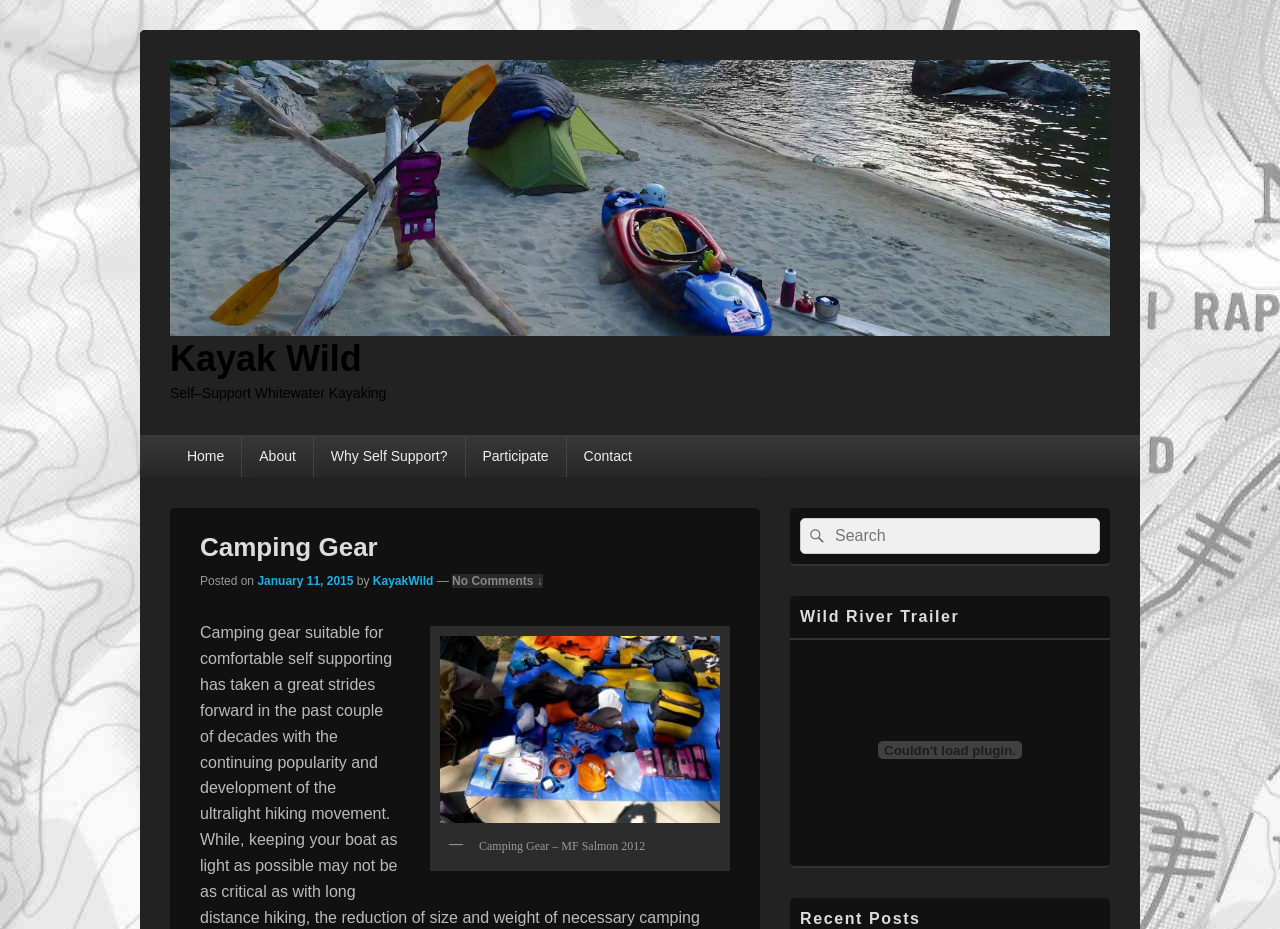Please identify the bounding box coordinates of the element's region that should be clicked to execute the following instruction: "Click on the 'Home' link". The bounding box coordinates must be four float numbers between 0 and 1, i.e., [left, top, right, bottom].

[0.133, 0.468, 0.189, 0.513]